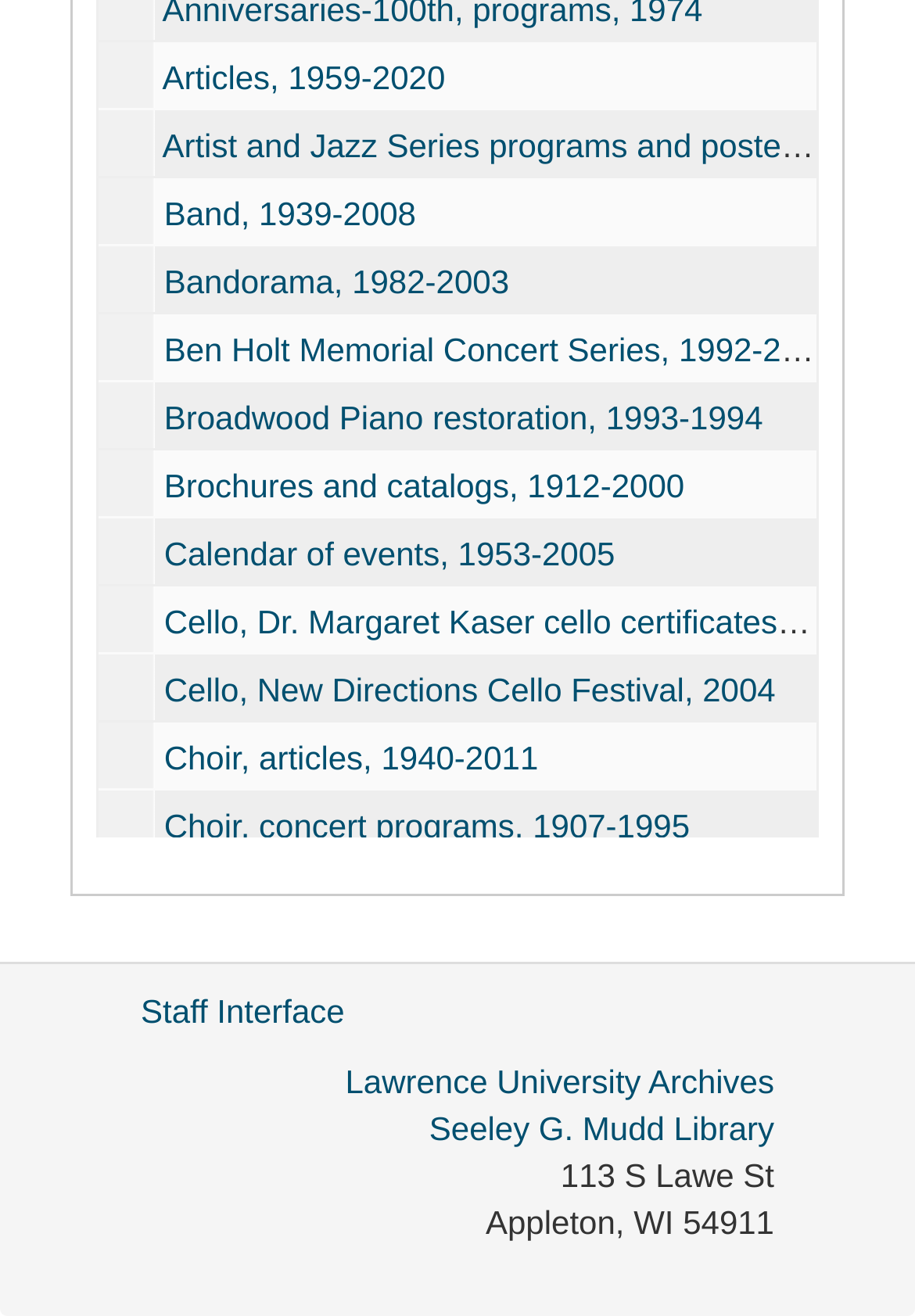Give a succinct answer to this question in a single word or phrase: 
How many links are there on the page?

26